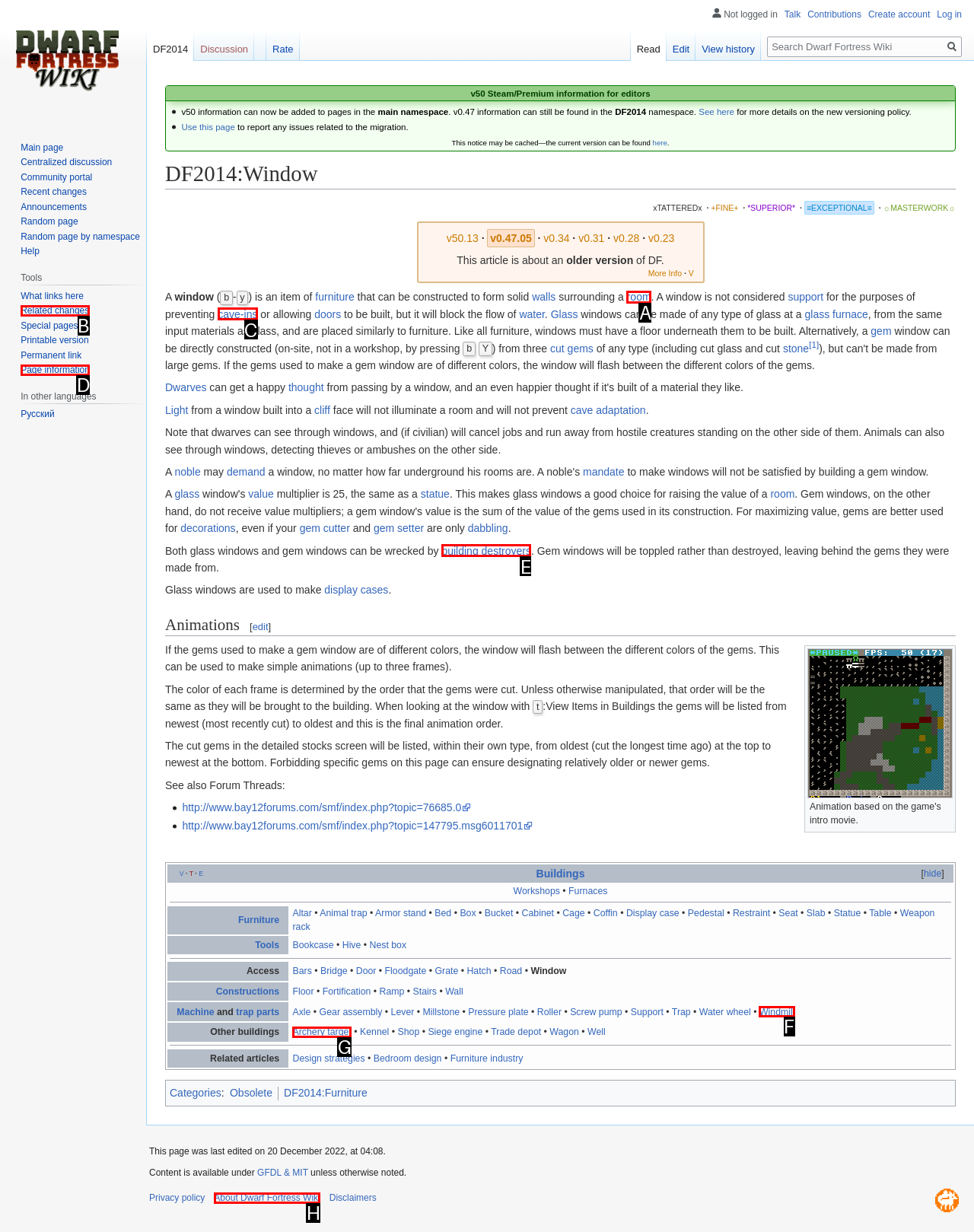Please provide the letter of the UI element that best fits the following description: About Dwarf Fortress Wiki
Respond with the letter from the given choices only.

H